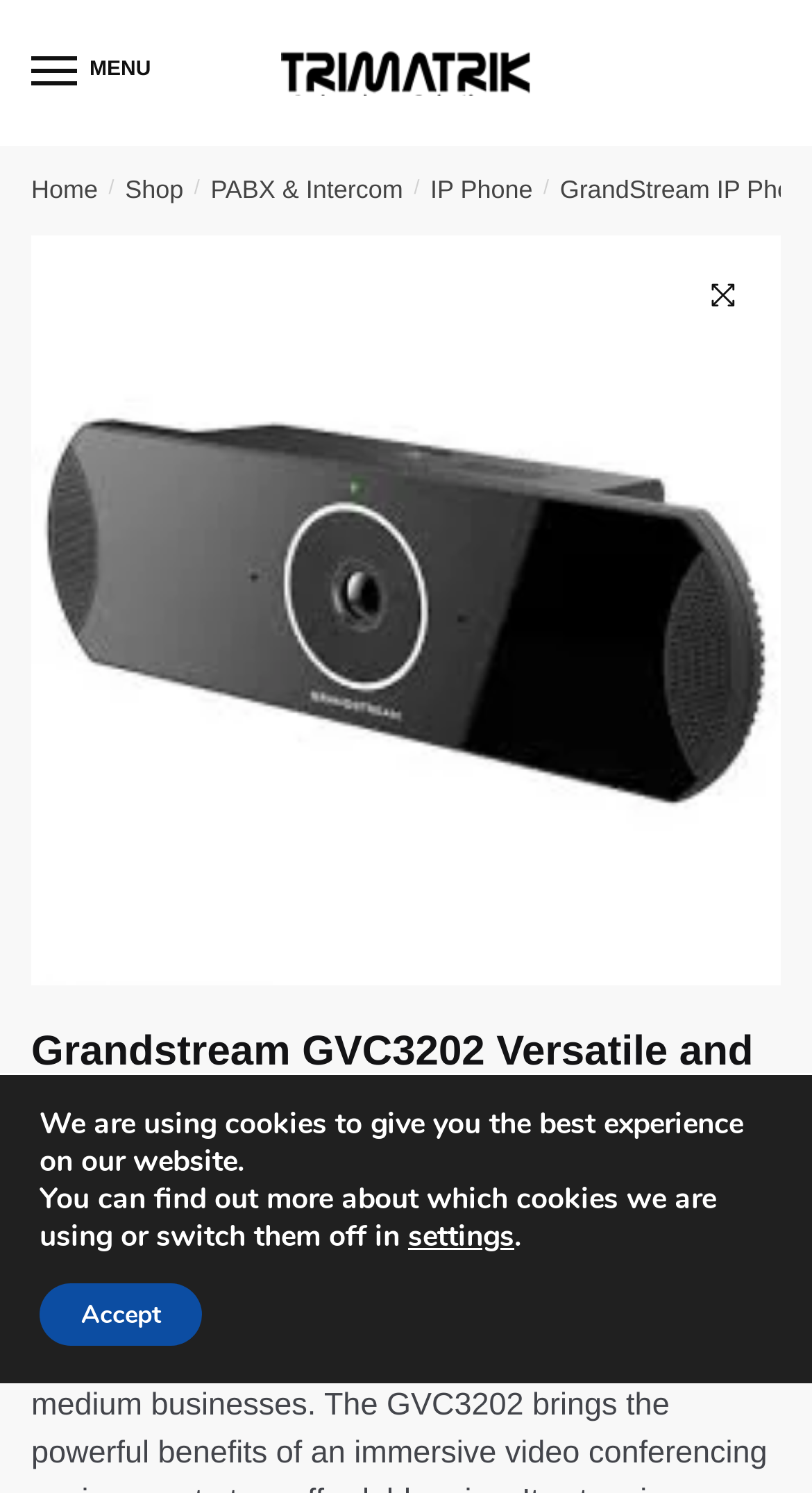Identify the bounding box coordinates of the clickable region to carry out the given instruction: "Go to the home page".

[0.038, 0.117, 0.121, 0.137]